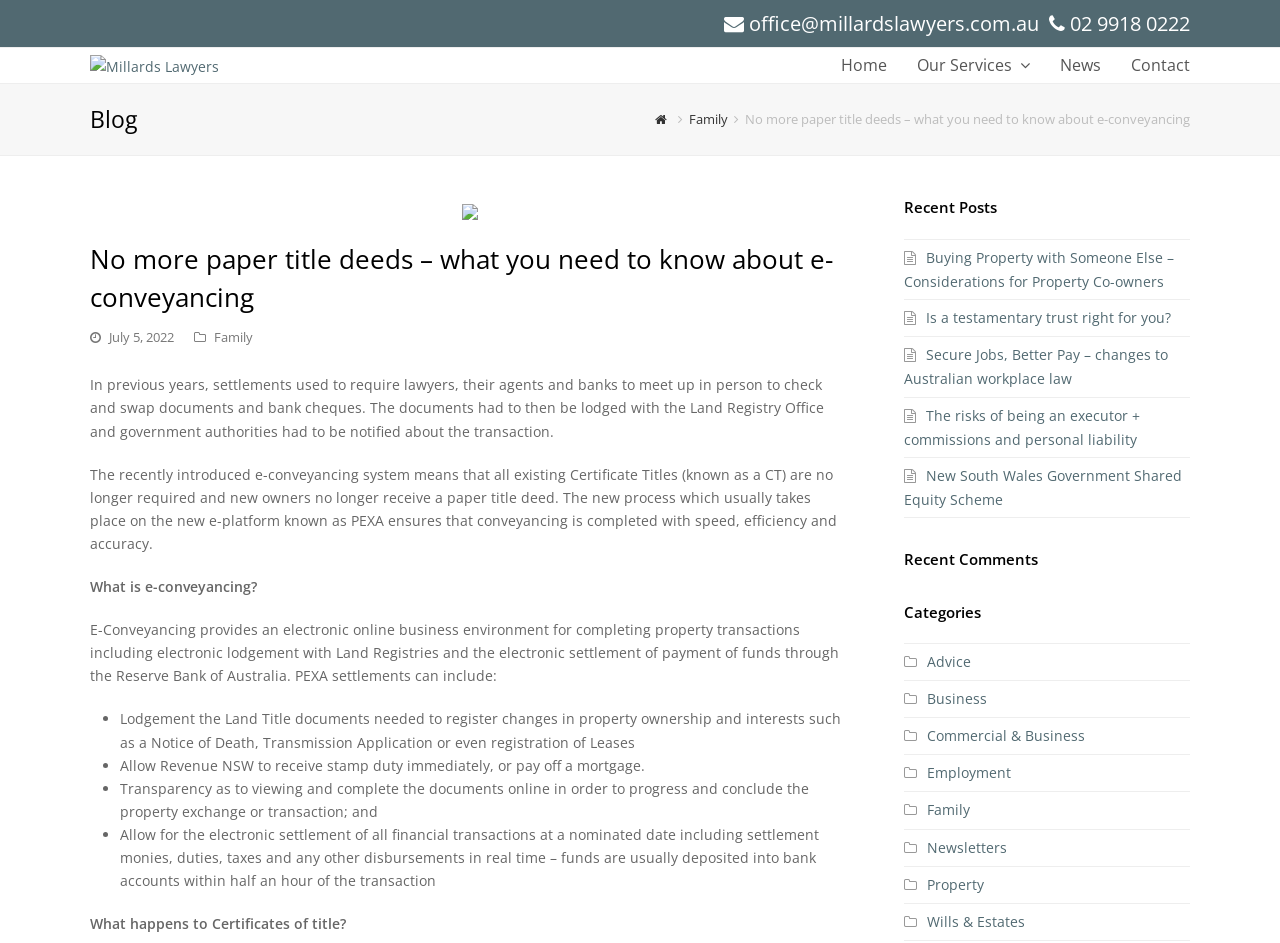Offer a detailed account of what is visible on the webpage.

This webpage is about Millards Lawyers, a law firm that provides various legal services. At the top of the page, there is a navigation menu with links to the firm's main pages, including "Home", "Our Services", "News", and "Contact". Below the navigation menu, there is a header section with a logo of Millards Lawyers and a search icon.

The main content of the page is an article titled "No more paper title deeds – what you need to know about e-conveyancing". The article is divided into several sections, including an introduction, "What is e-conveyancing?", and "What happens to Certificates of title?". The article discusses the benefits of e-conveyancing, a new system that allows for electronic lodgement of documents and settlement of payments.

On the right side of the page, there are several sections, including "Recent Posts", "Recent Comments", and "Categories". These sections provide links to other articles and categories on the website. There are also several links to social media platforms and a contact email address and phone number at the top of the page.

The page has a simple and clean design, with a white background and black text. There are several images on the page, including a logo of Millards Lawyers and icons for social media platforms. The overall layout is easy to navigate, with clear headings and concise text.